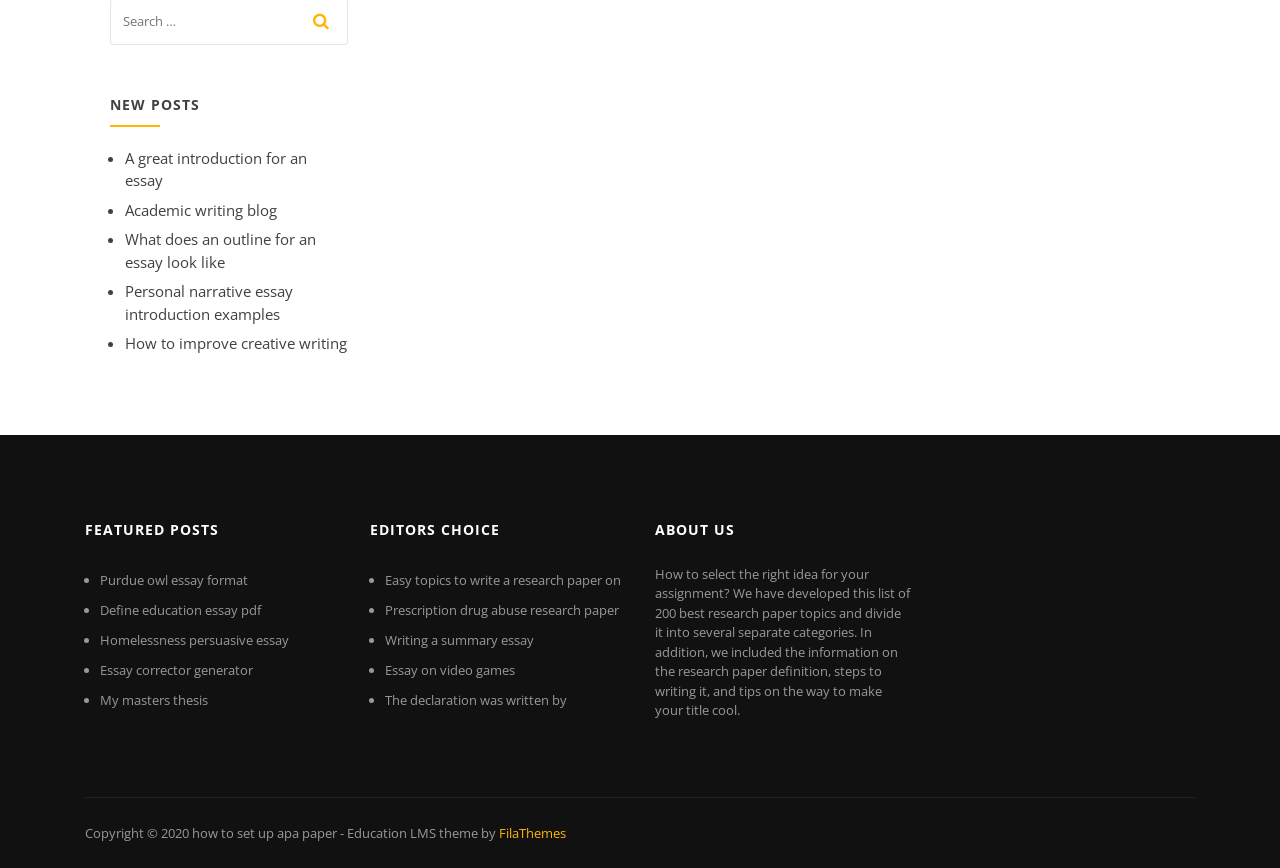Find the bounding box of the UI element described as: "Writing a summary essay". The bounding box coordinates should be given as four float values between 0 and 1, i.e., [left, top, right, bottom].

[0.301, 0.727, 0.417, 0.747]